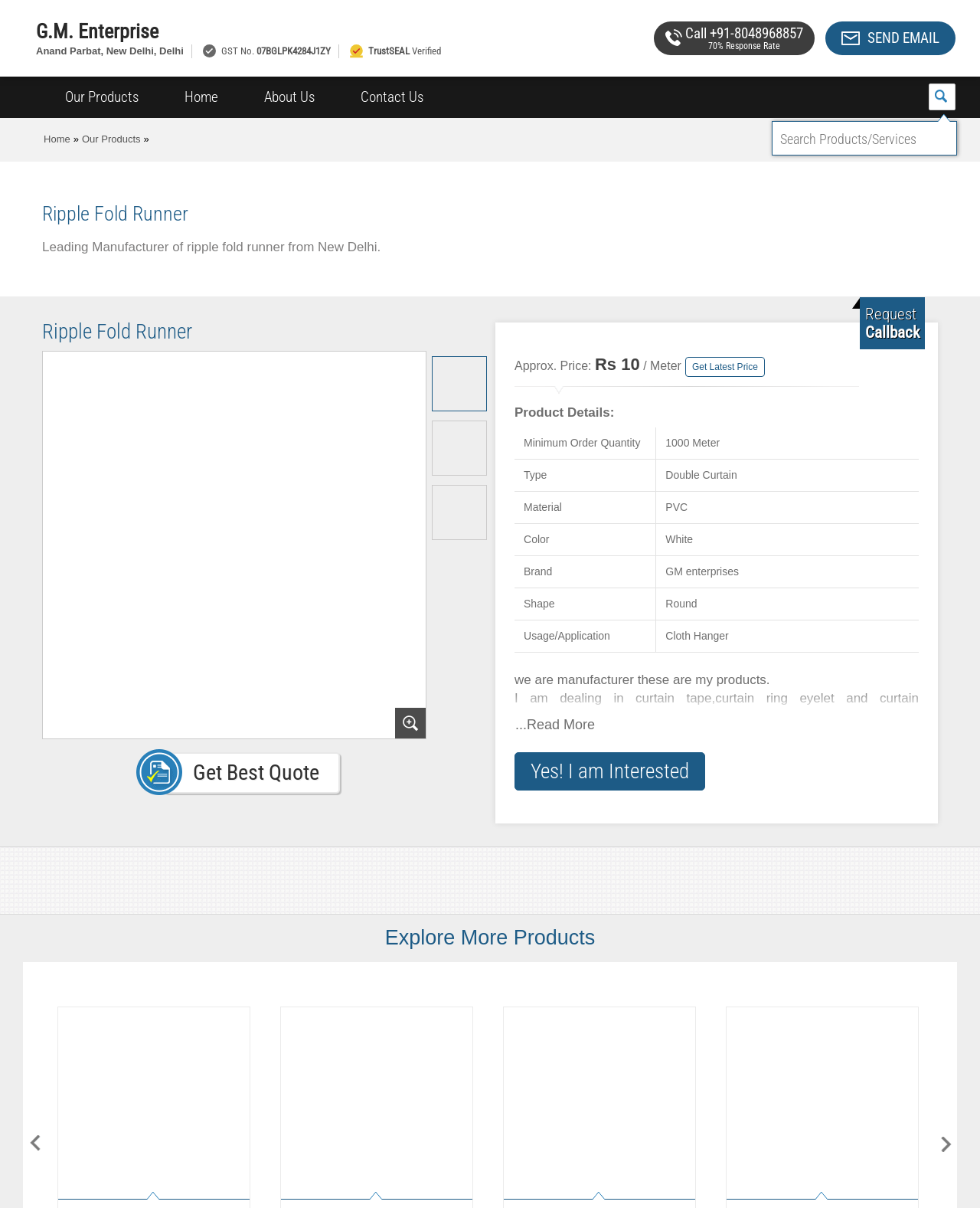What is the price of the Ripple Fold Runner?
Provide a detailed answer to the question using information from the image.

The price of the Ripple Fold Runner can be found in the product details section, where it says 'Approx. Price: Rs 10/Meter'.